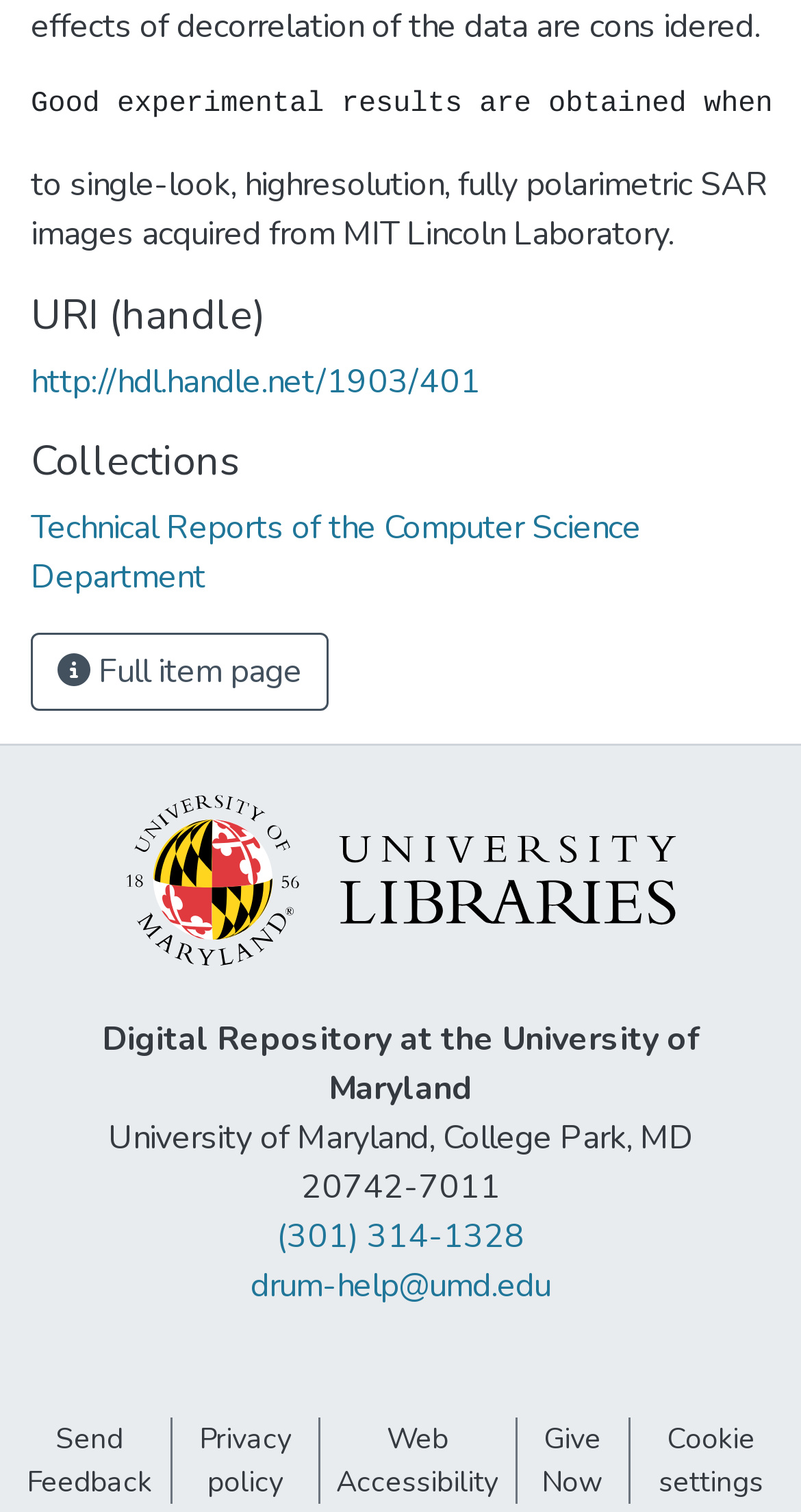Find the bounding box coordinates of the element I should click to carry out the following instruction: "Send feedback".

[0.01, 0.937, 0.213, 0.994]